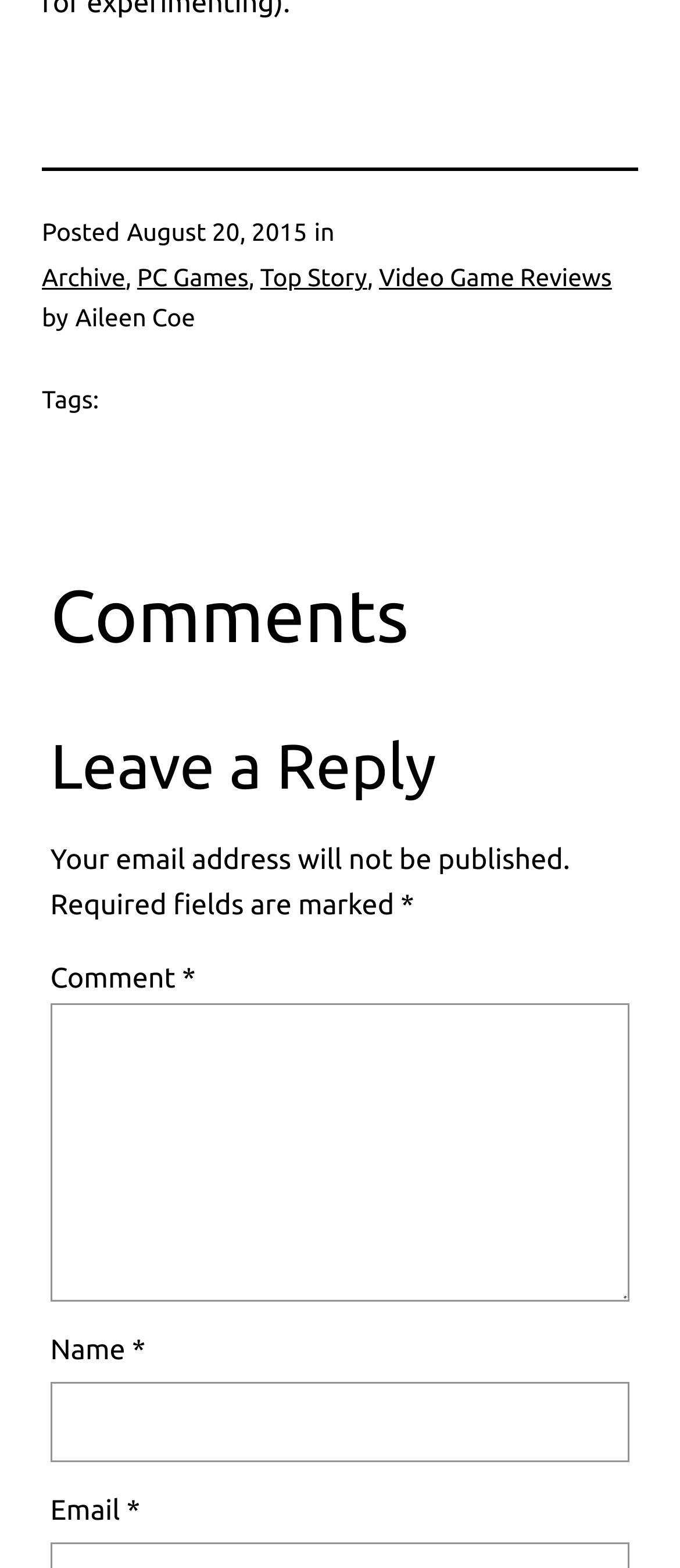What is the date of the posted article?
Refer to the image and answer the question using a single word or phrase.

August 20, 2015